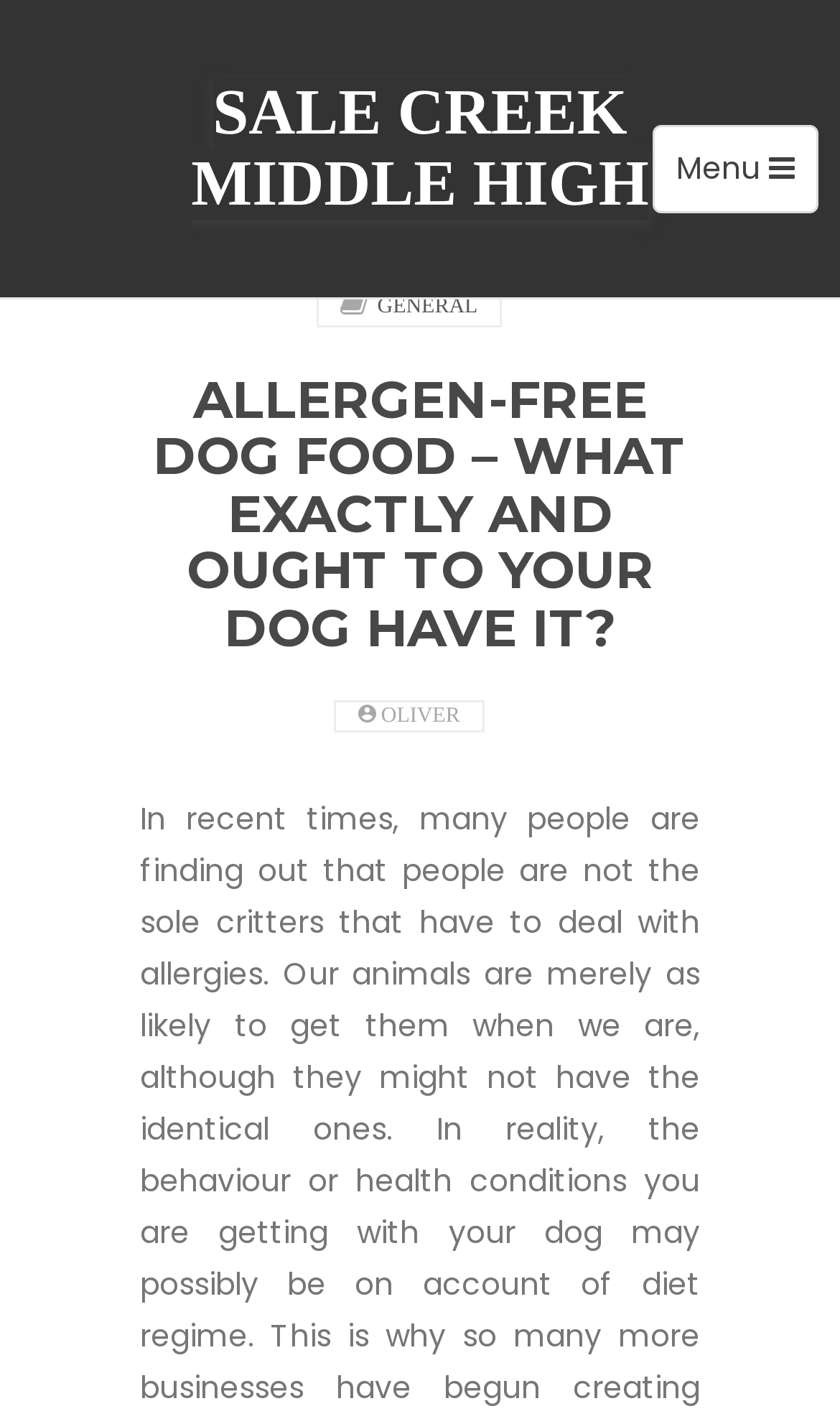Please answer the following question as detailed as possible based on the image: 
What is the name of the school?

The name of the school can be determined by looking at the heading element 'SALE CREEK MIDDLE HIGH' which is a prominent element on the webpage, indicating that it is the name of the school.